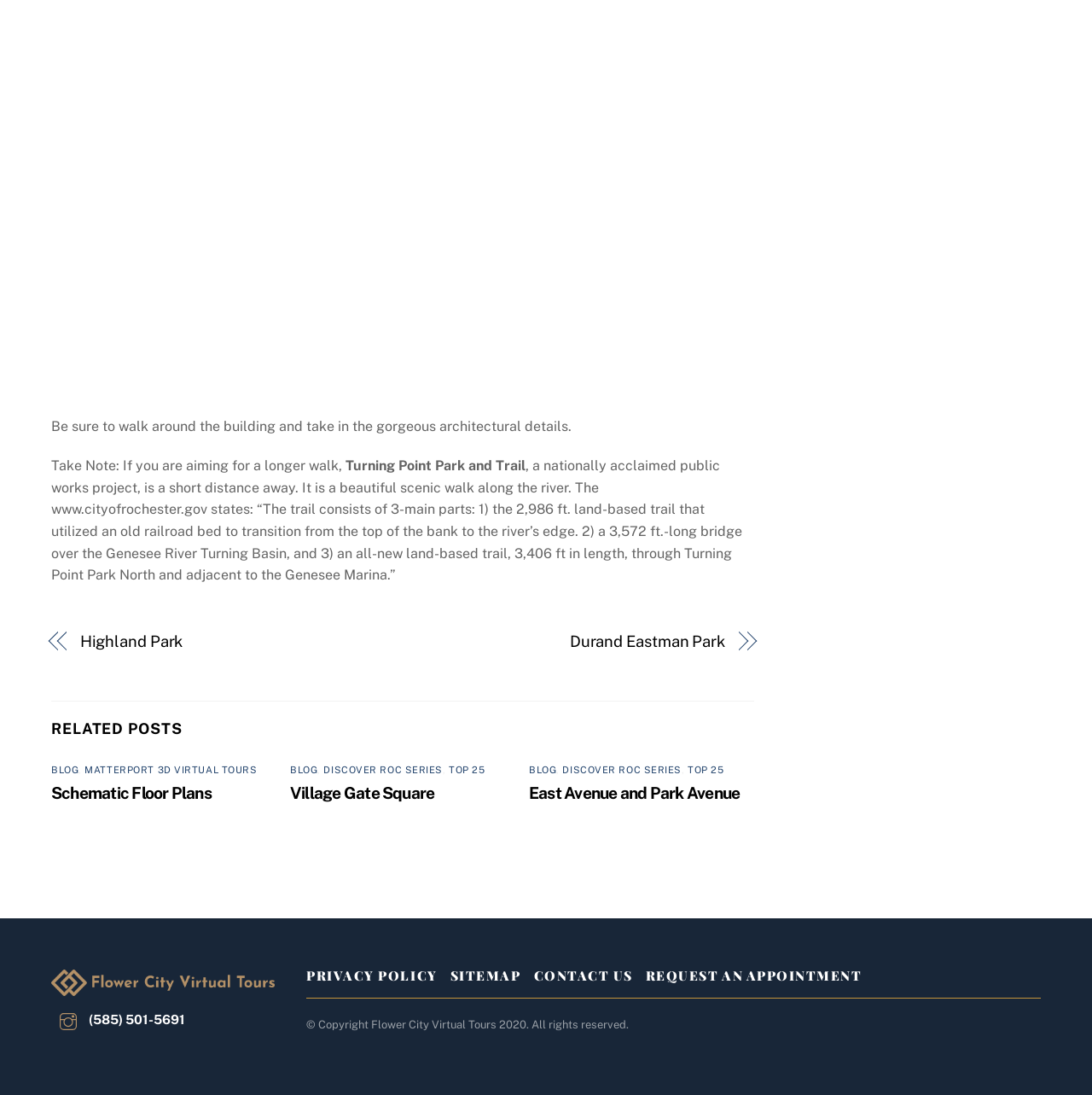Determine the bounding box coordinates for the area that should be clicked to carry out the following instruction: "Read about RELATED POSTS".

[0.047, 0.641, 0.69, 0.676]